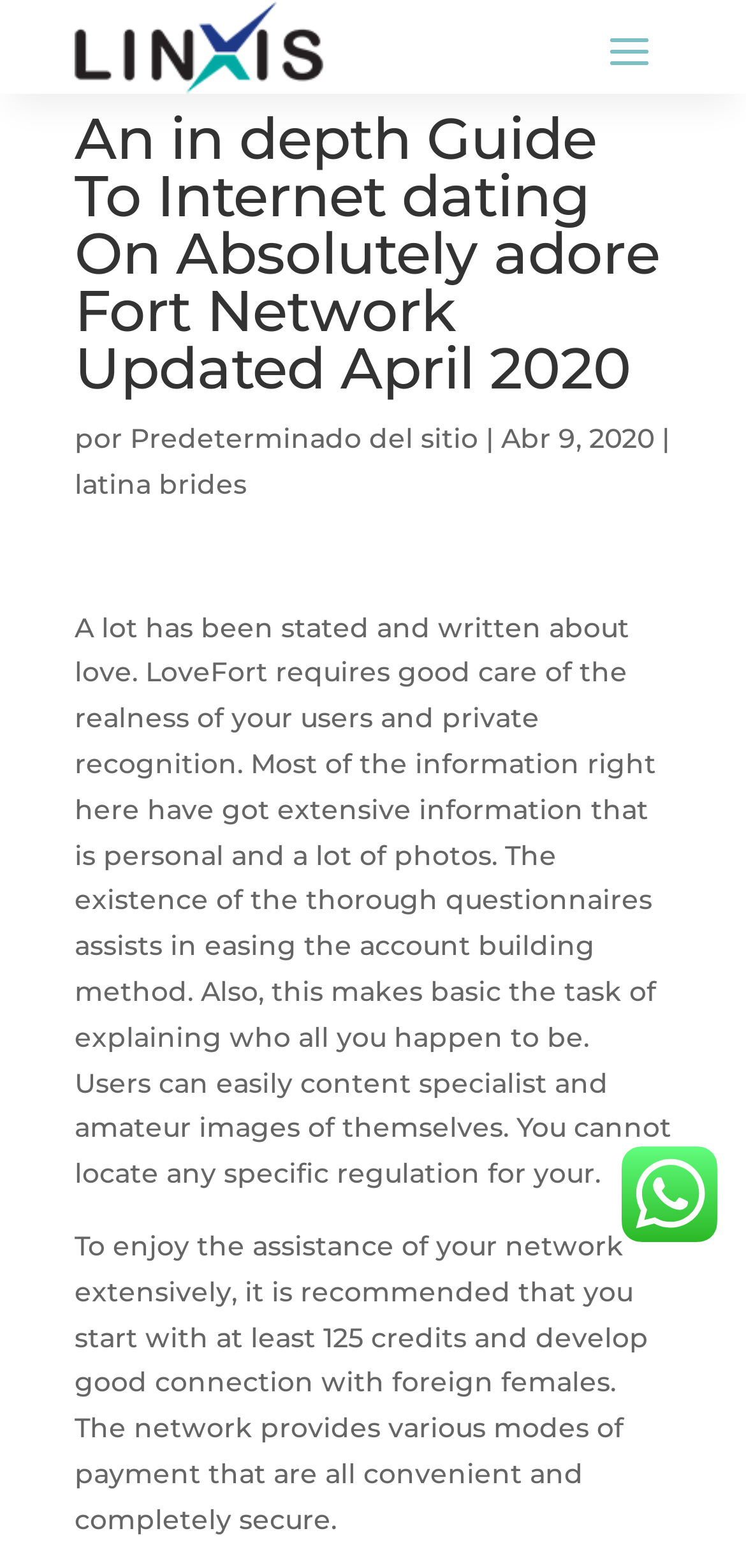Based on the provided description, "Predeterminado del sitio", find the bounding box of the corresponding UI element in the screenshot.

[0.174, 0.269, 0.641, 0.29]